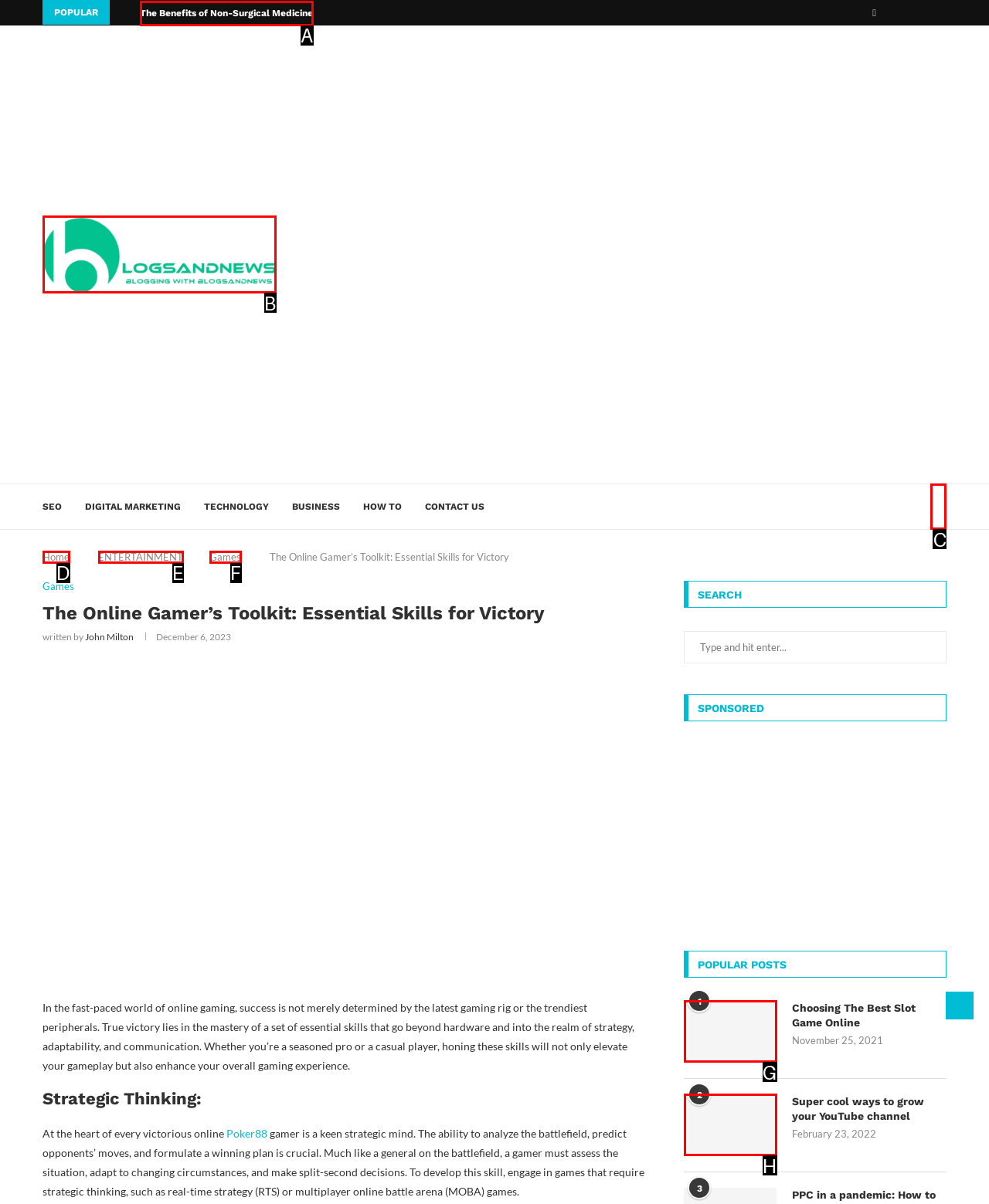Which lettered option should be clicked to achieve the task: Search for something? Choose from the given choices.

C